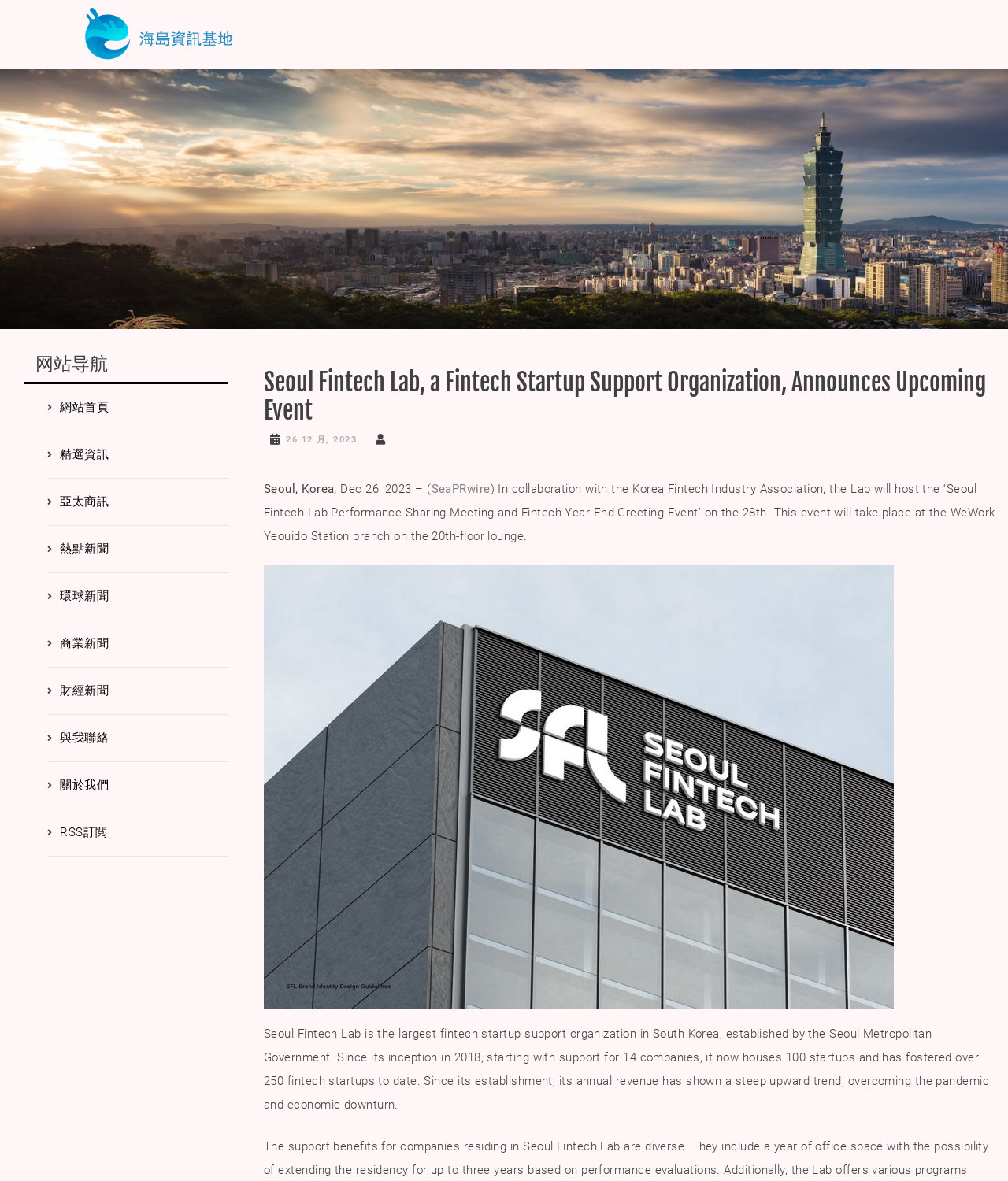Please identify the bounding box coordinates of the element's region that I should click in order to complete the following instruction: "Visit the website homepage". The bounding box coordinates consist of four float numbers between 0 and 1, i.e., [left, top, right, bottom].

[0.06, 0.339, 0.108, 0.351]